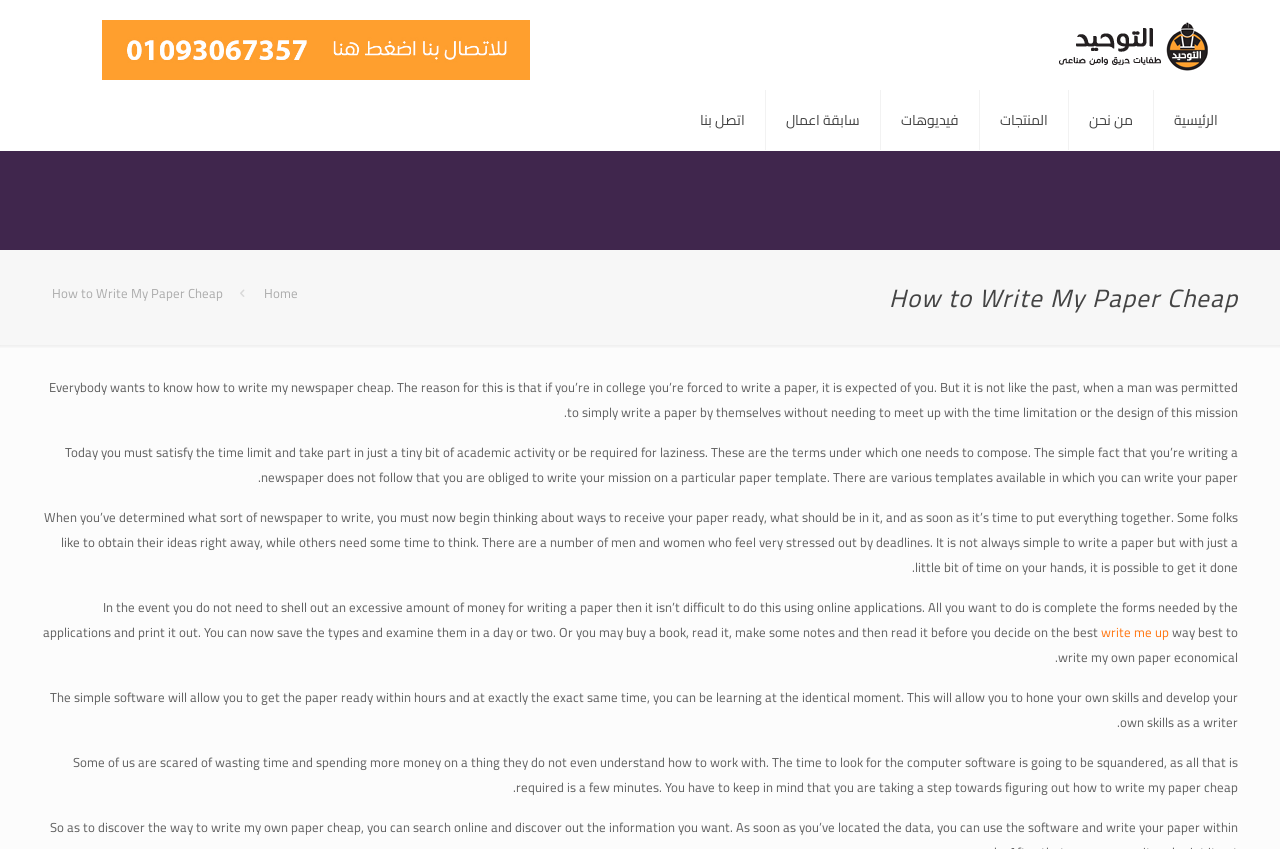Identify the bounding box coordinates for the element that needs to be clicked to fulfill this instruction: "Click on سيرسي link". Provide the coordinates in the format of four float numbers between 0 and 1: [left, top, right, bottom].

[0.827, 0.0, 0.944, 0.106]